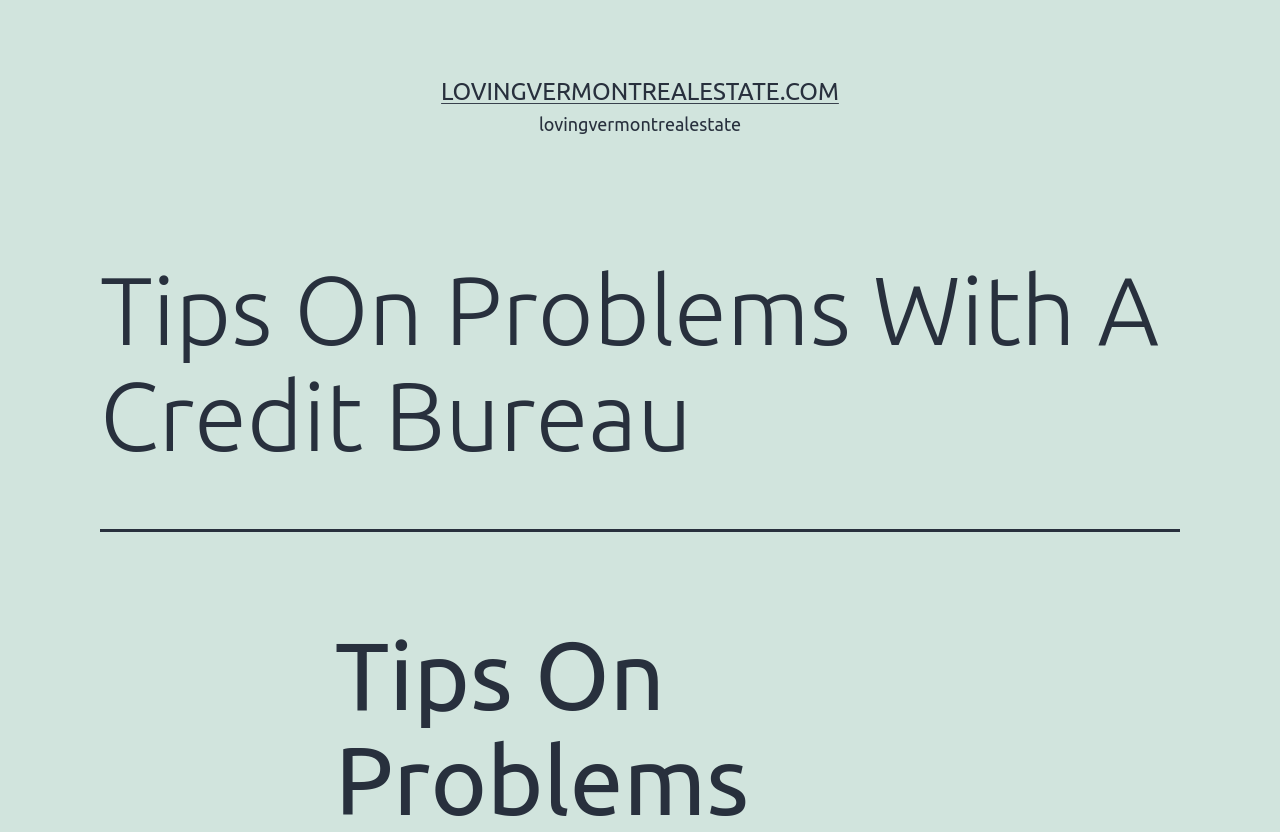Please determine and provide the text content of the webpage's heading.

Tips On Problems With A Credit Bureau